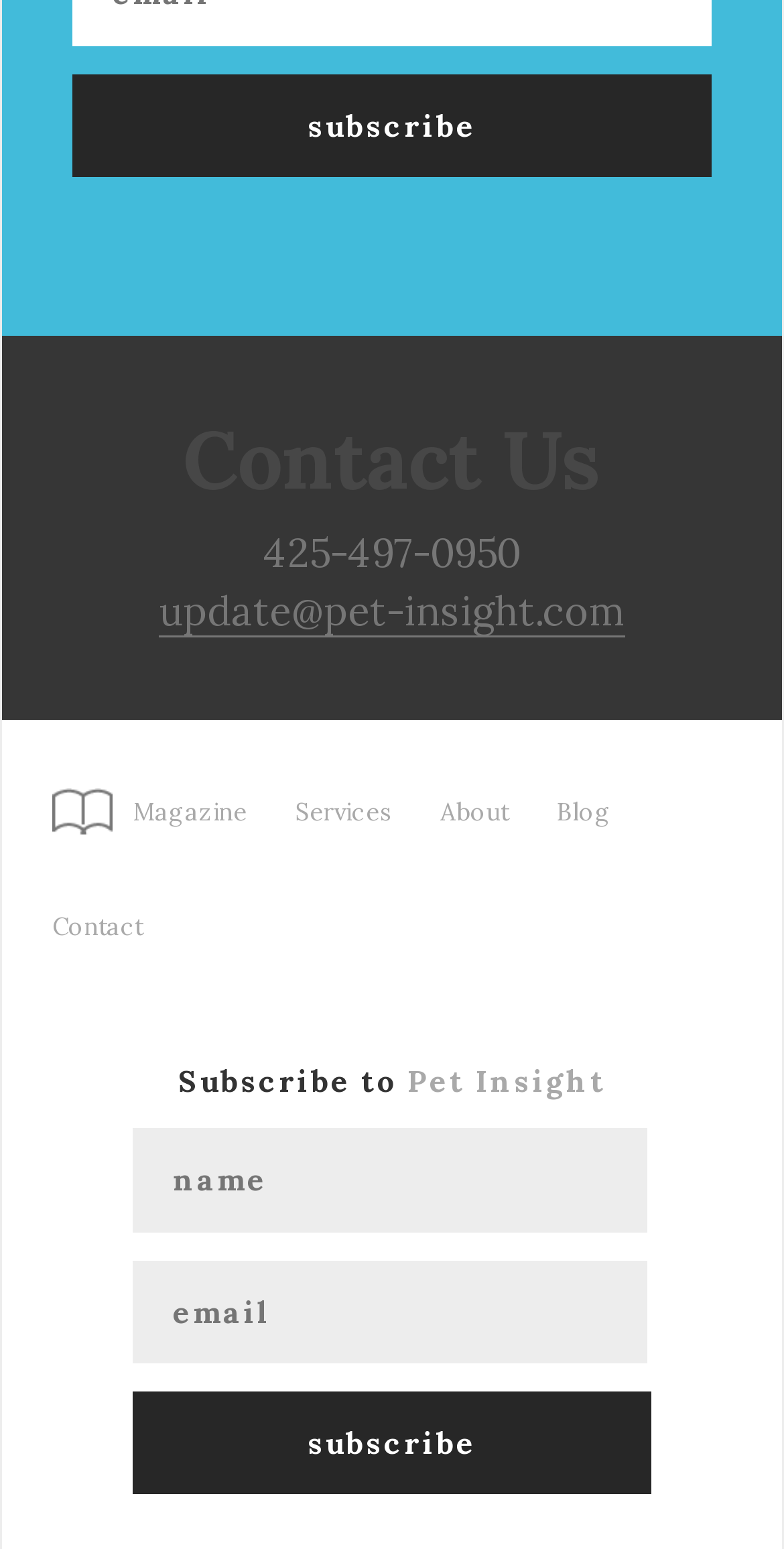How many text fields are required to subscribe?
Using the image, elaborate on the answer with as much detail as possible.

I found two text fields, 'Name' and 'Email', that are required to subscribe to Pet Insight. Both fields have the 'required' attribute set to True, indicating that they must be filled in to subscribe.